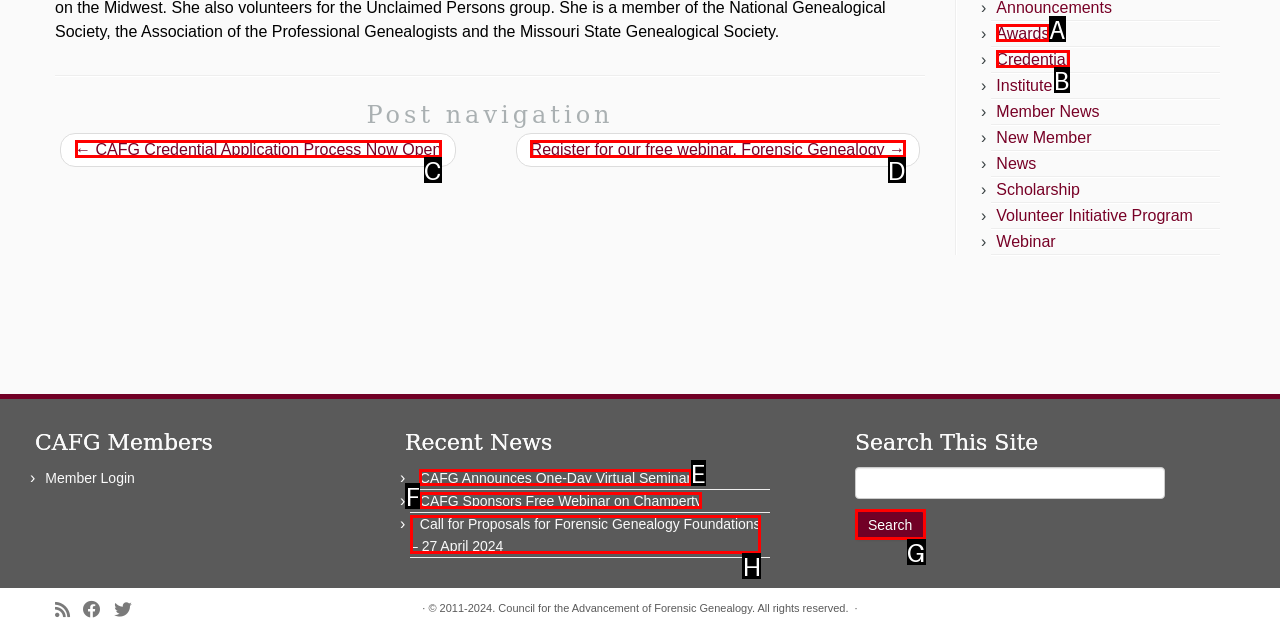Tell me which one HTML element best matches the description: CAFG Announces One-Day Virtual Seminar
Answer with the option's letter from the given choices directly.

E